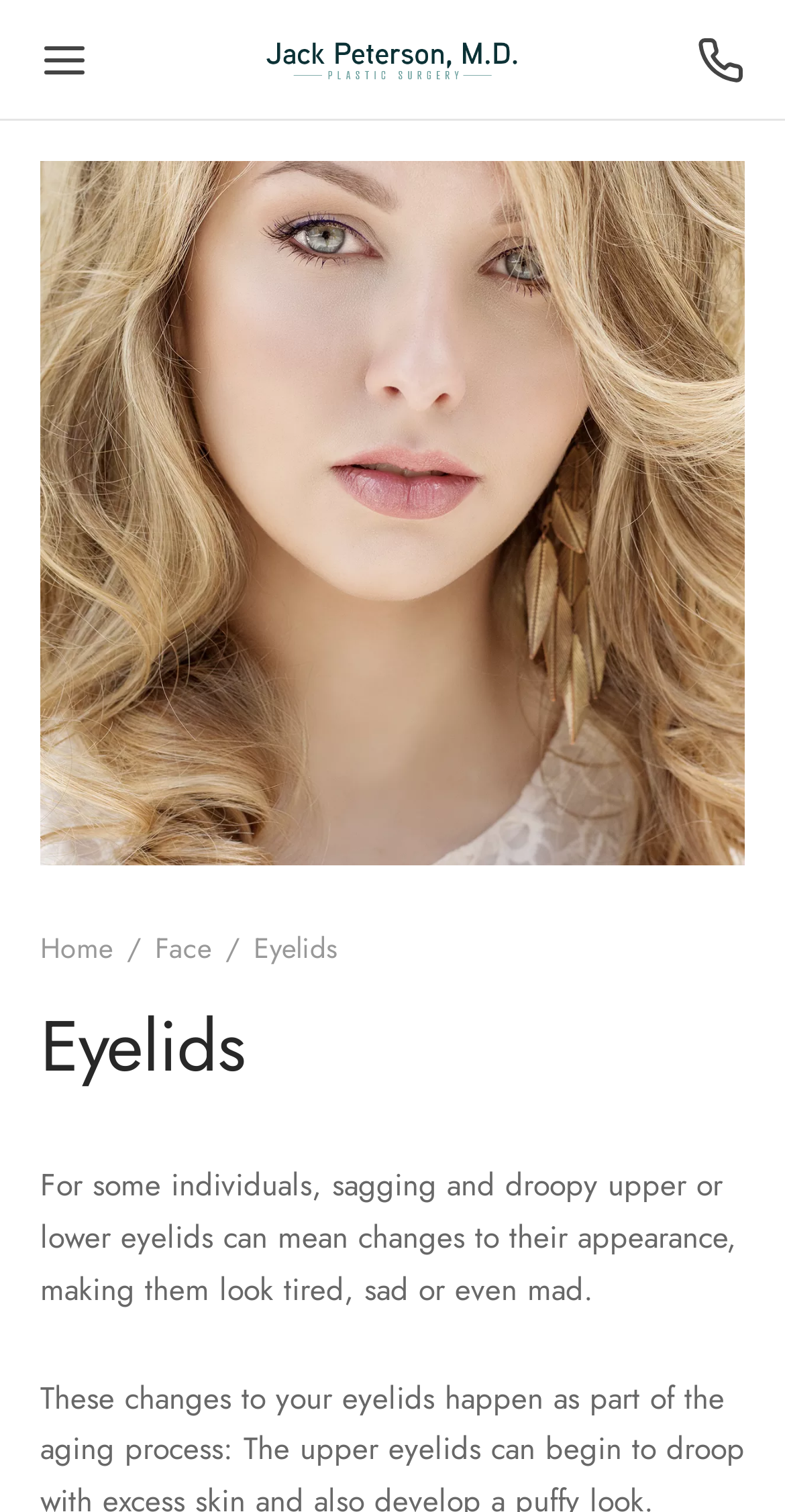Locate the bounding box coordinates of the element that should be clicked to fulfill the instruction: "Click the menu button".

[0.051, 0.016, 0.113, 0.064]